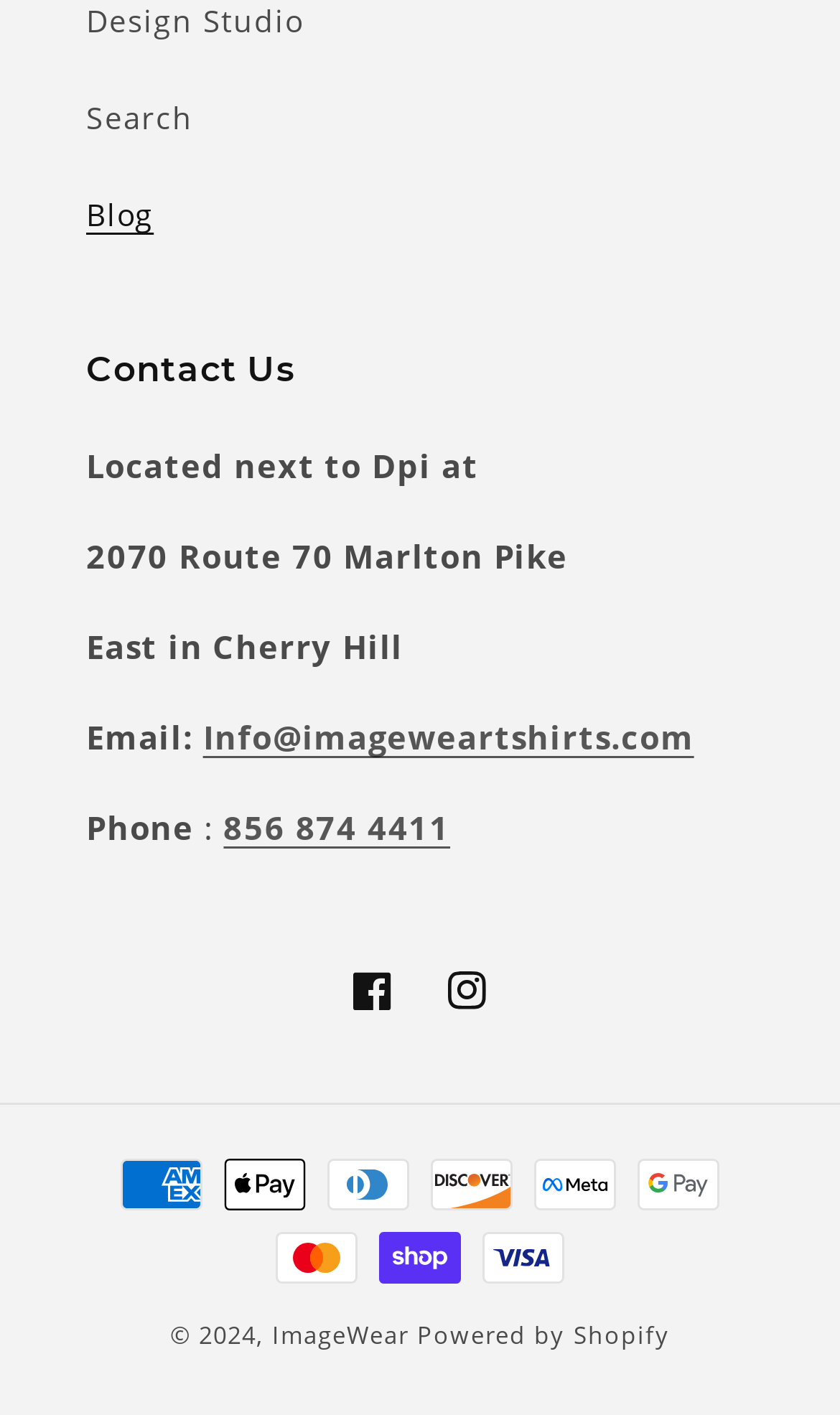Locate the bounding box coordinates of the UI element described by: "Instagram". The bounding box coordinates should consist of four float numbers between 0 and 1, i.e., [left, top, right, bottom].

[0.5, 0.667, 0.613, 0.734]